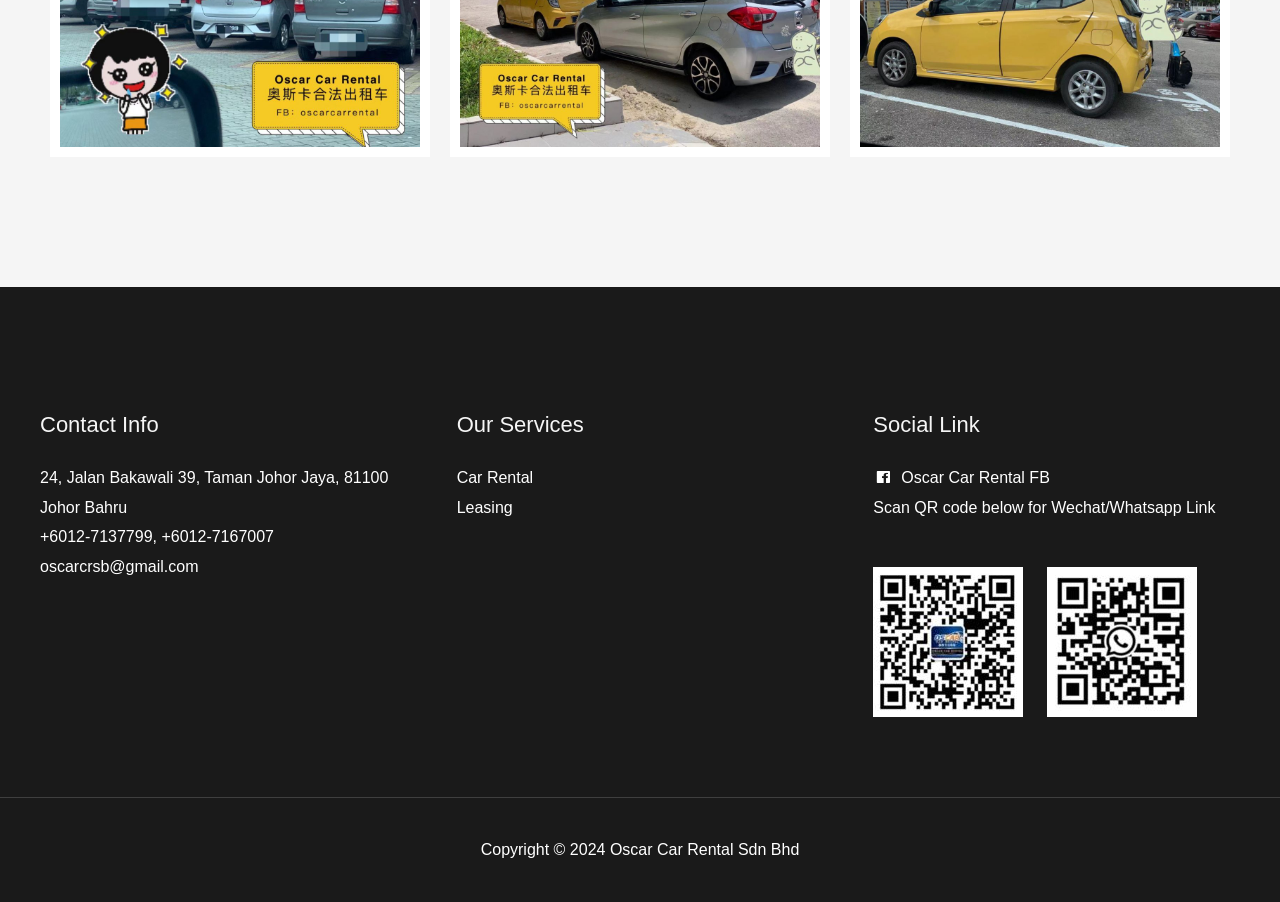Using a single word or phrase, answer the following question: 
What is the company's contact email?

oscarcrsb@gmail.com